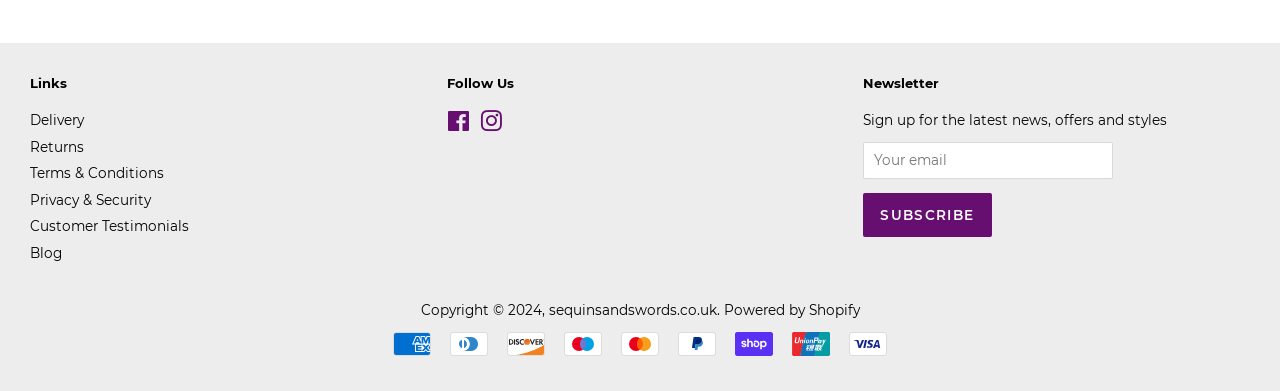Could you indicate the bounding box coordinates of the region to click in order to complete this instruction: "Subscribe to the newsletter".

[0.674, 0.494, 0.775, 0.606]